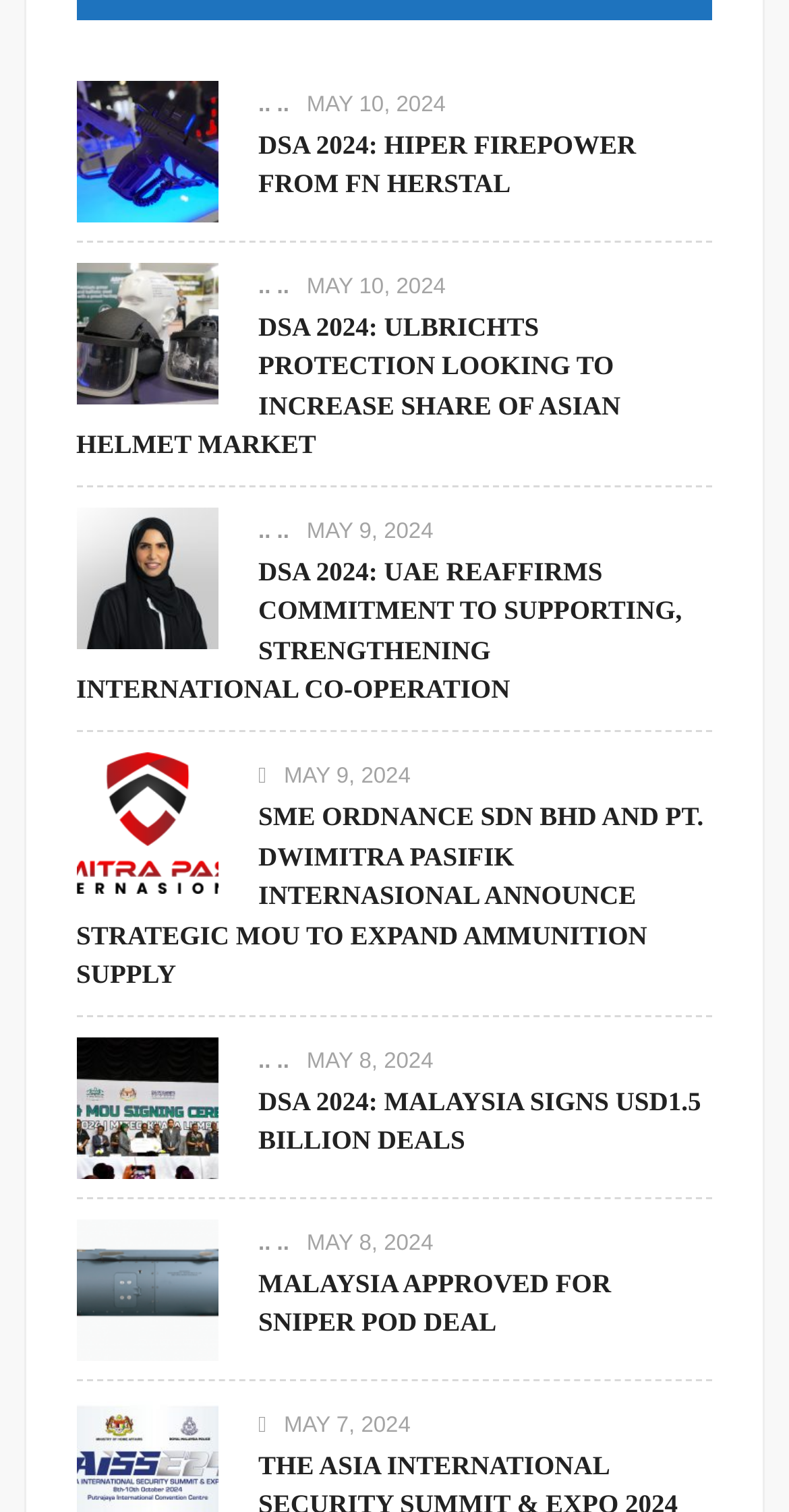Answer the question below using just one word or a short phrase: 
How many articles are on this webpage?

6